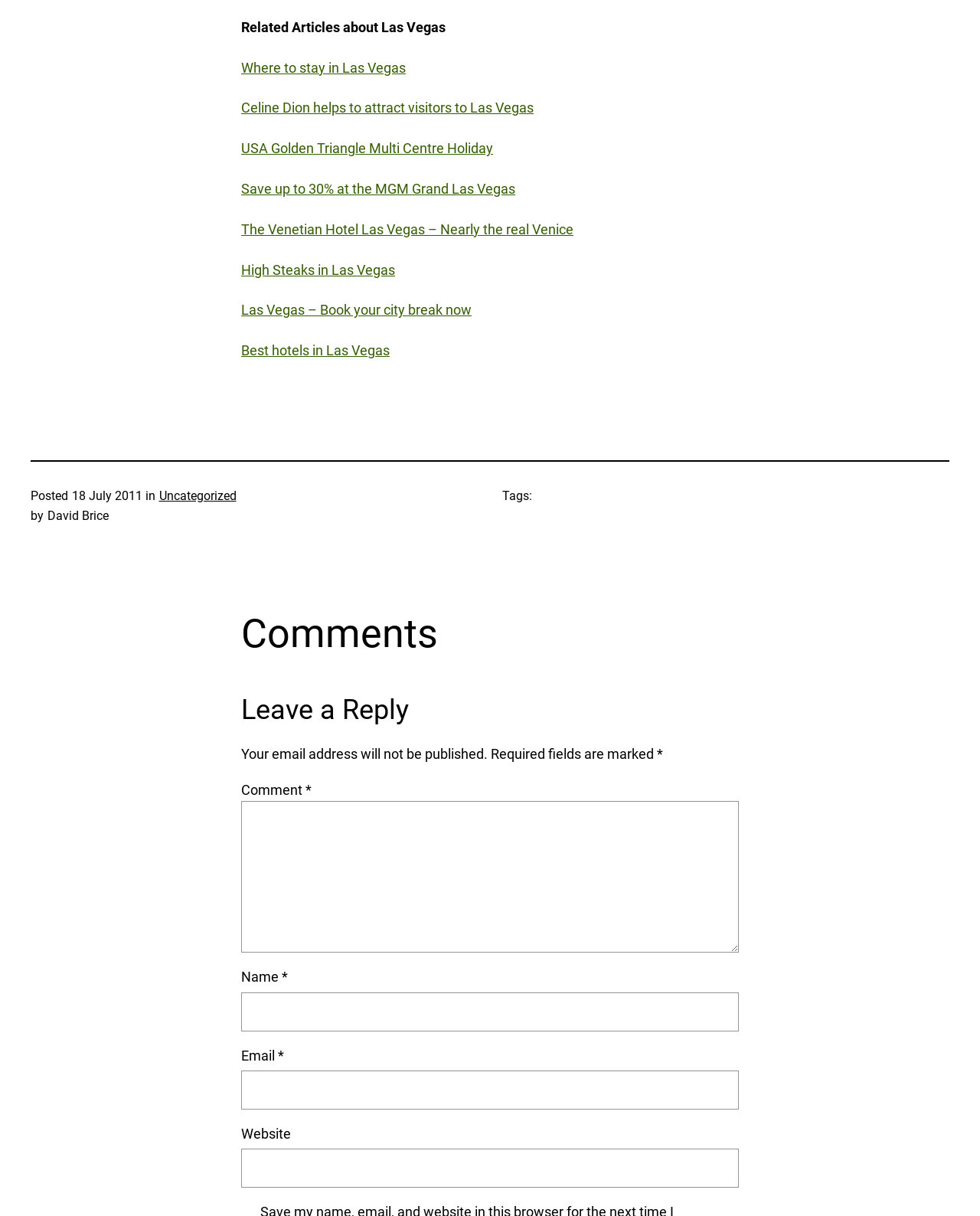Determine the bounding box coordinates of the region I should click to achieve the following instruction: "Click on 'Where to stay in Las Vegas'". Ensure the bounding box coordinates are four float numbers between 0 and 1, i.e., [left, top, right, bottom].

[0.246, 0.049, 0.414, 0.062]